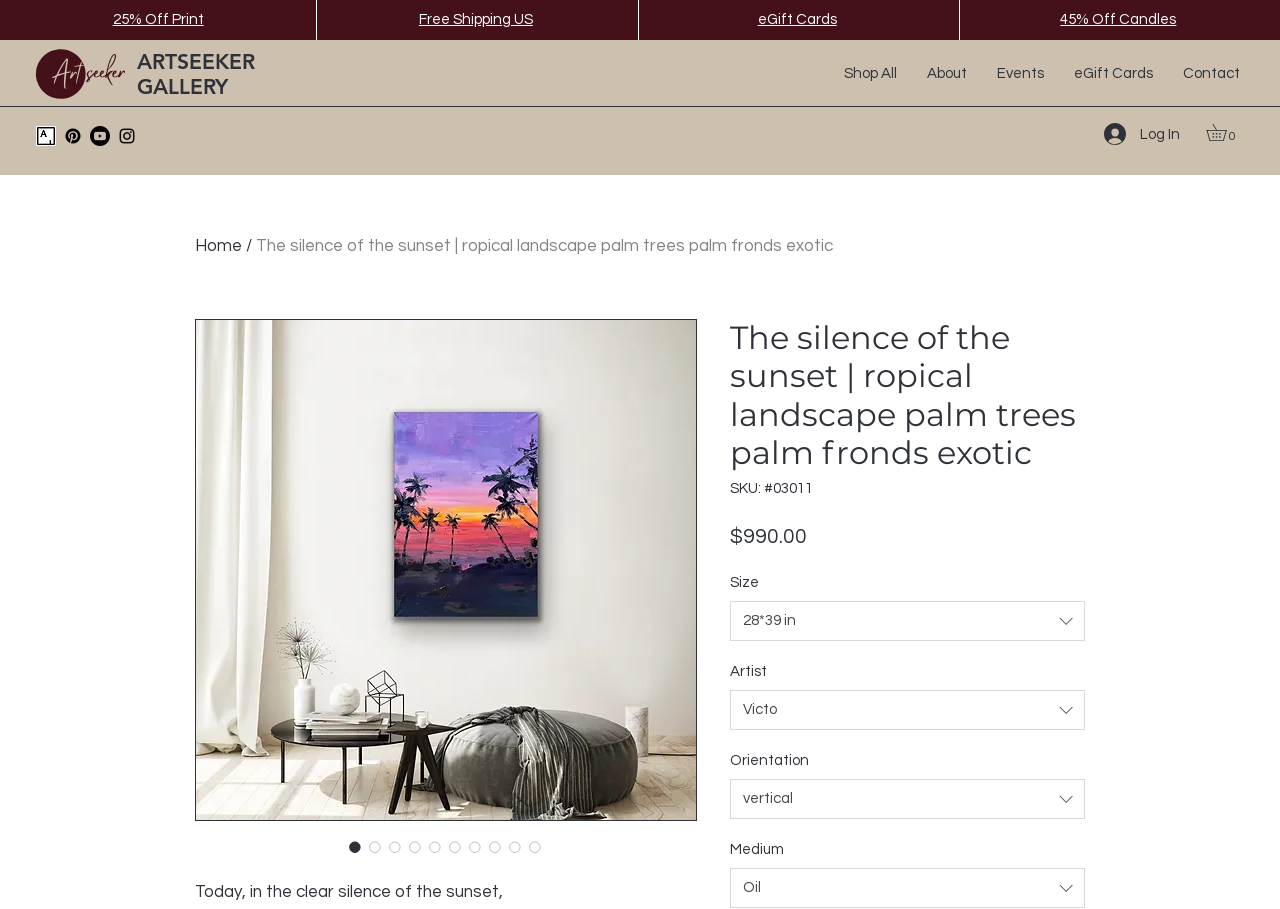Give a short answer using one word or phrase for the question:
What is the price of the artwork?

$990.00